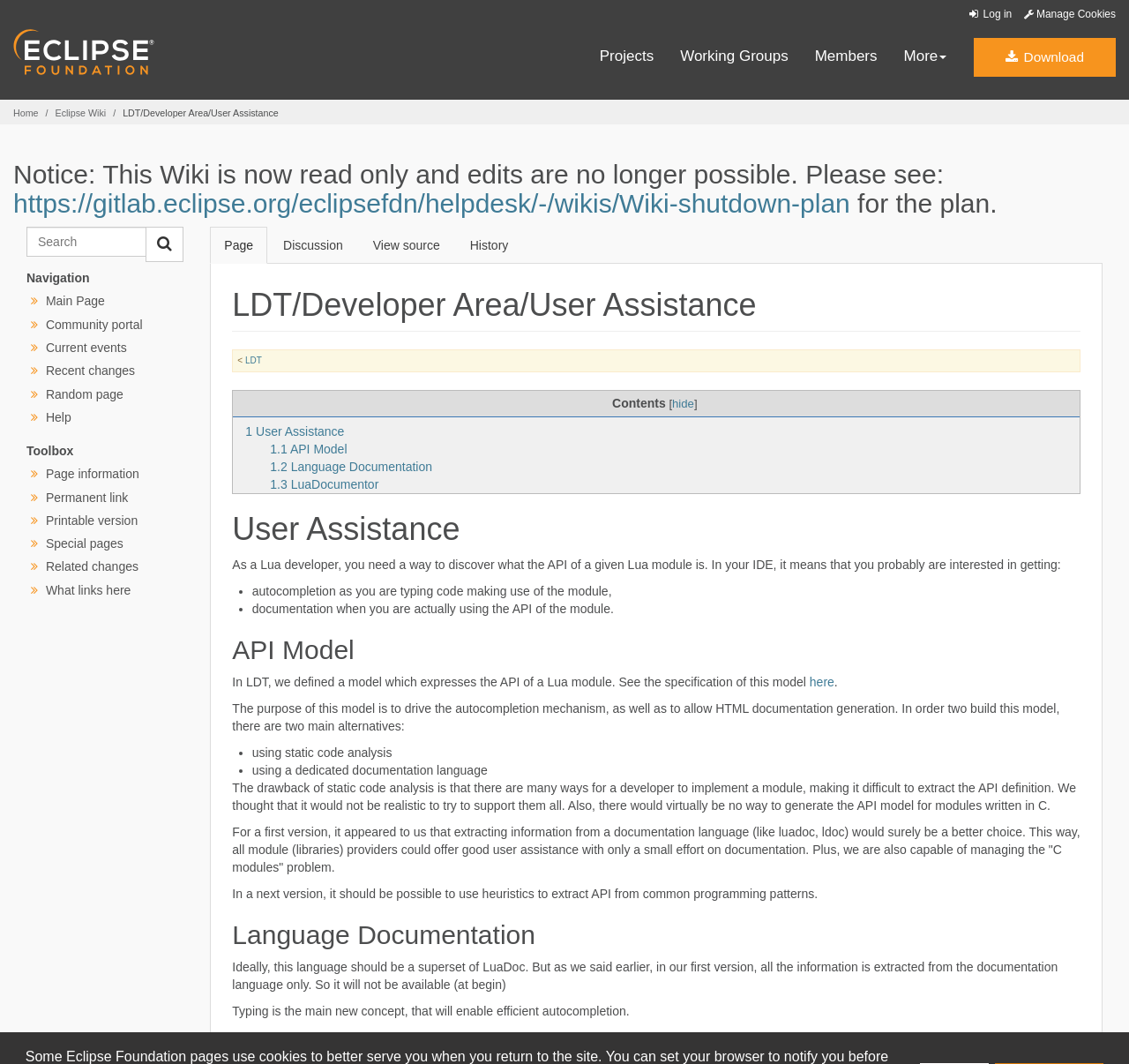Please identify the bounding box coordinates of the element I should click to complete this instruction: 'Go to the main page'. The coordinates should be given as four float numbers between 0 and 1, like this: [left, top, right, bottom].

[0.041, 0.276, 0.093, 0.29]